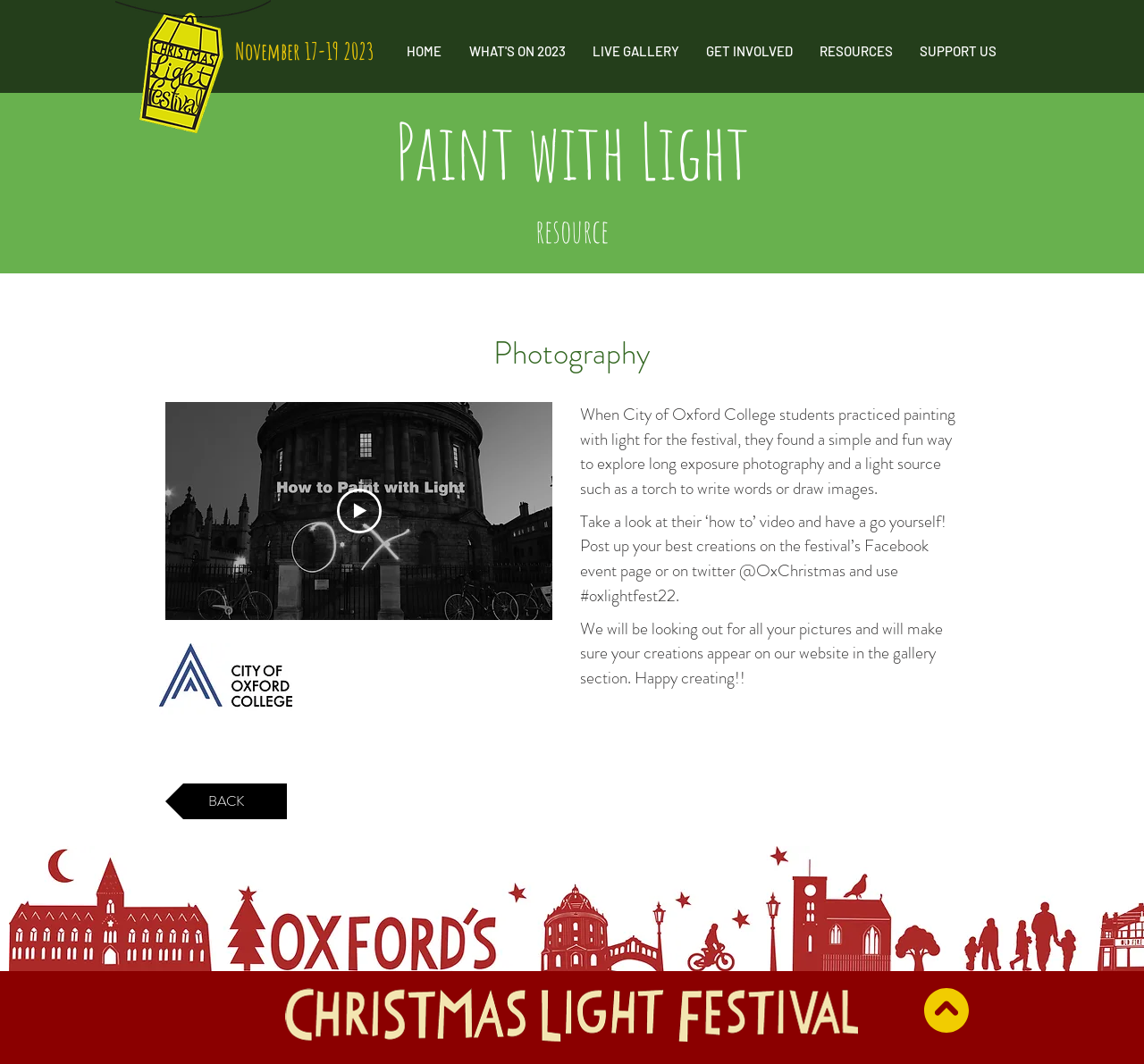Locate the UI element that matches the description LIVE GALLERY in the webpage screenshot. Return the bounding box coordinates in the format (top-left x, top-left y, bottom-right x, bottom-right y), with values ranging from 0 to 1.

[0.506, 0.027, 0.605, 0.069]